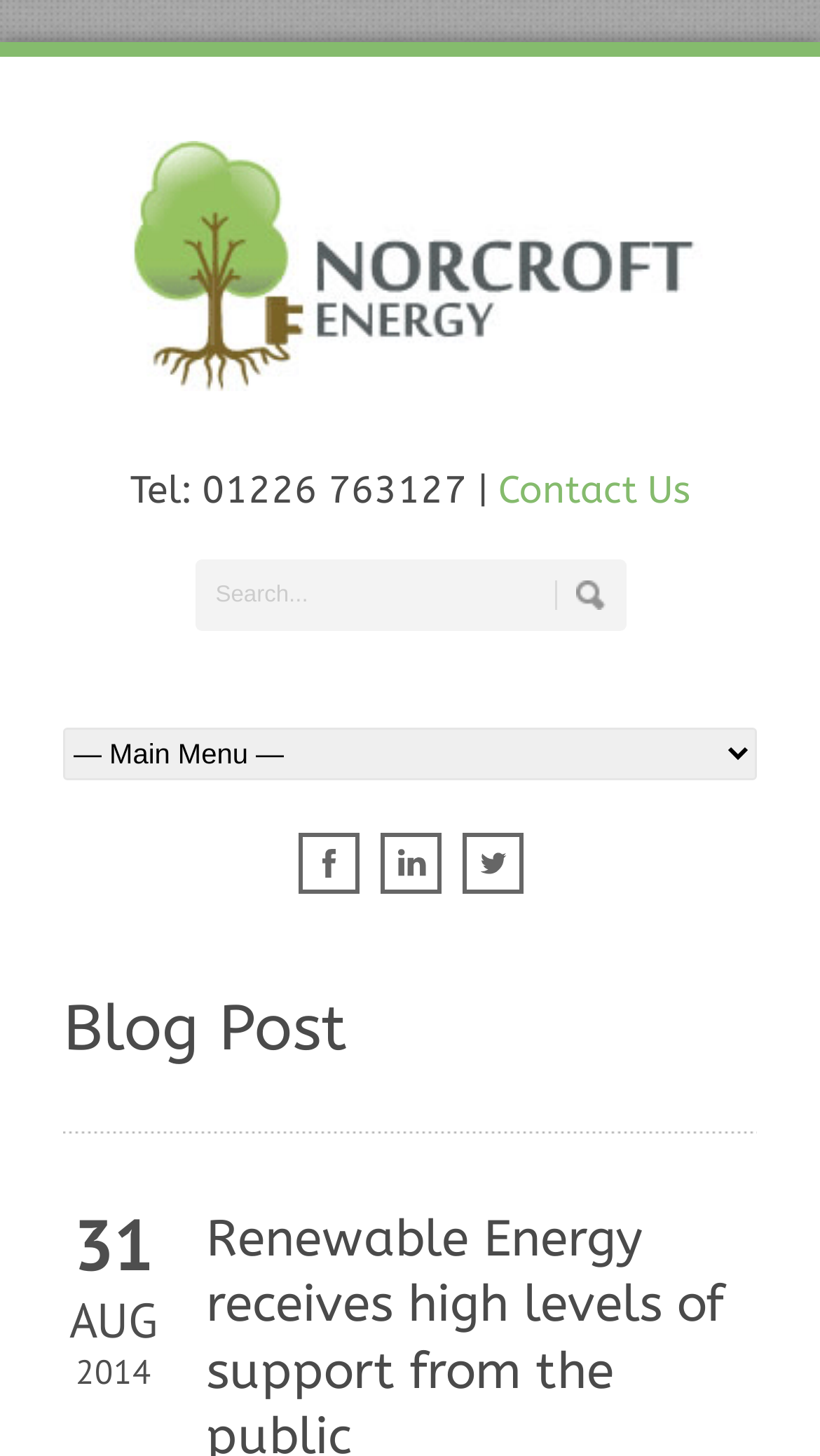Provide your answer in a single word or phrase: 
What is the date of the blog post?

31 AUG 2014